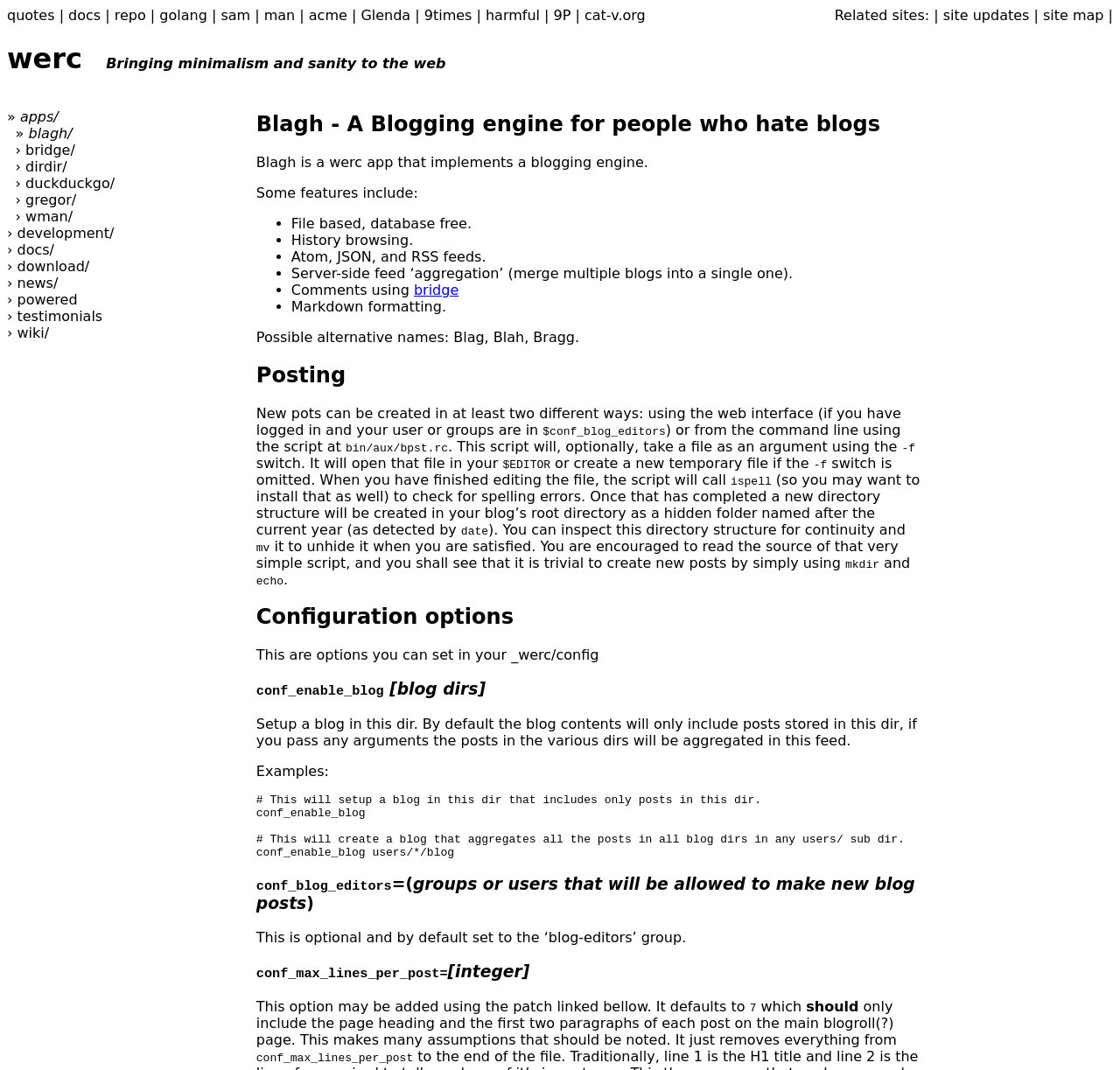Locate the bounding box coordinates of the clickable part needed for the task: "Click on the 'quotes' link".

[0.006, 0.007, 0.049, 0.022]